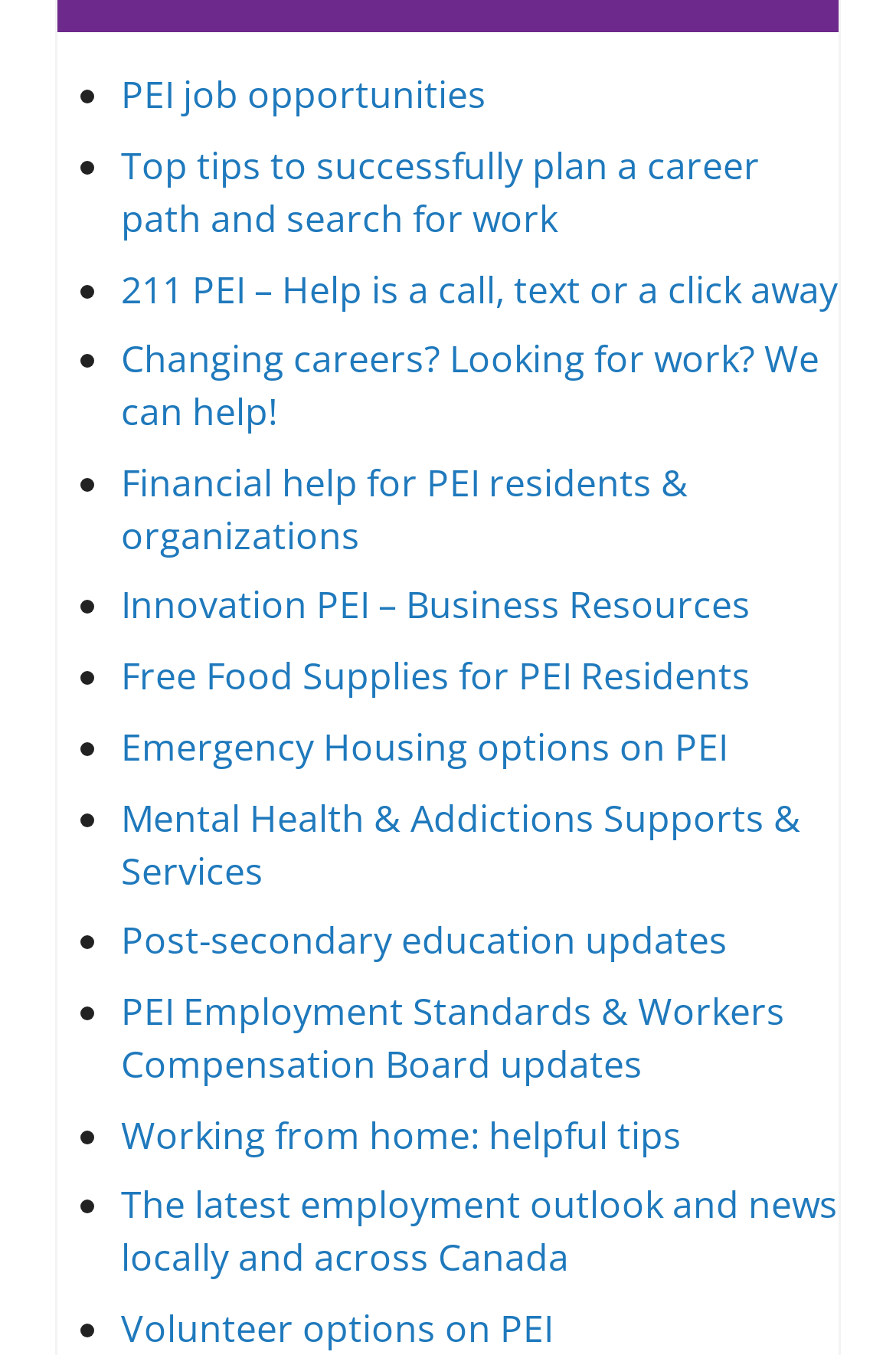Can I find volunteer opportunities on this webpage?
Using the image provided, answer with just one word or phrase.

Yes